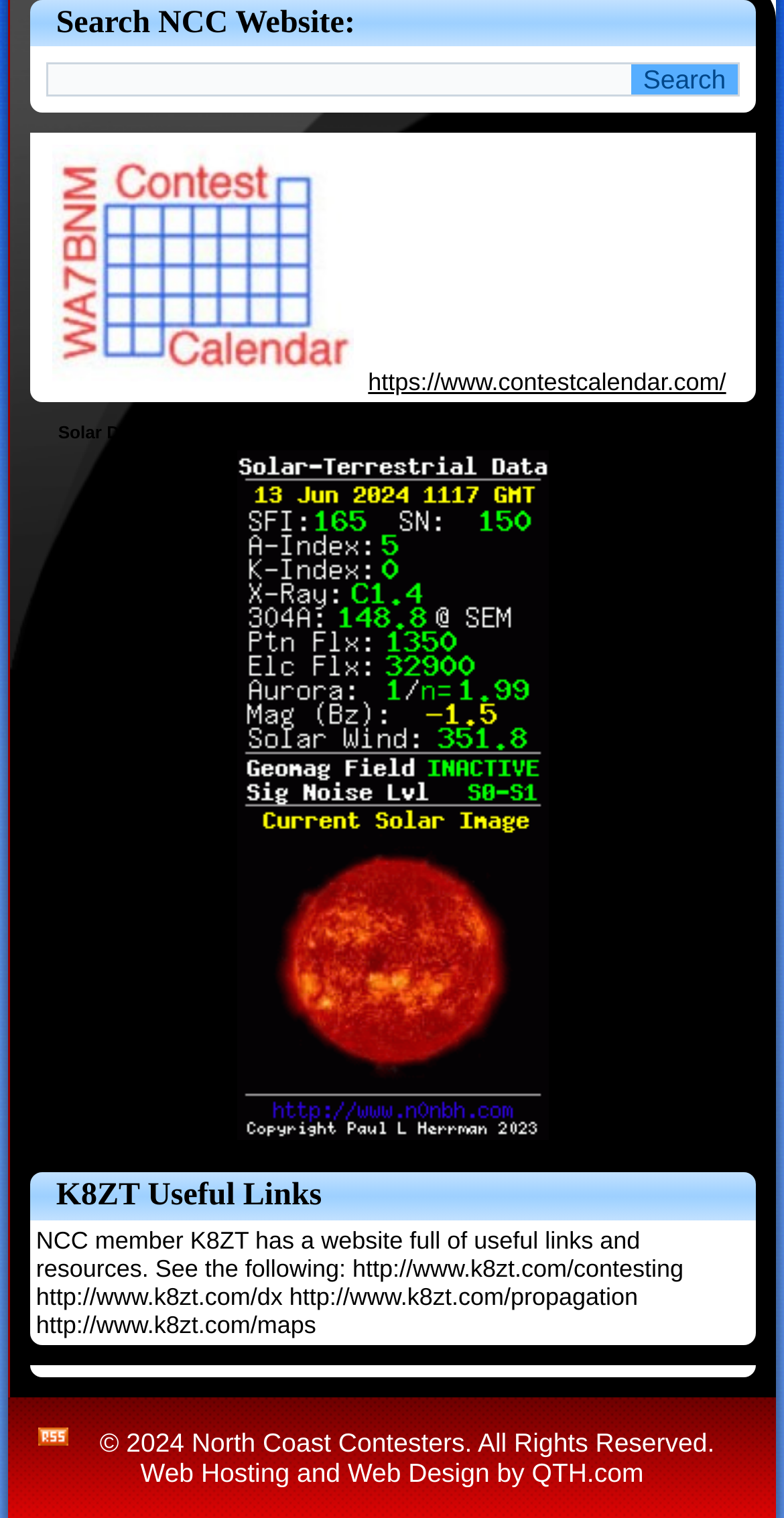Find the bounding box coordinates for the area that must be clicked to perform this action: "Visit QTH.com".

[0.678, 0.96, 0.821, 0.98]